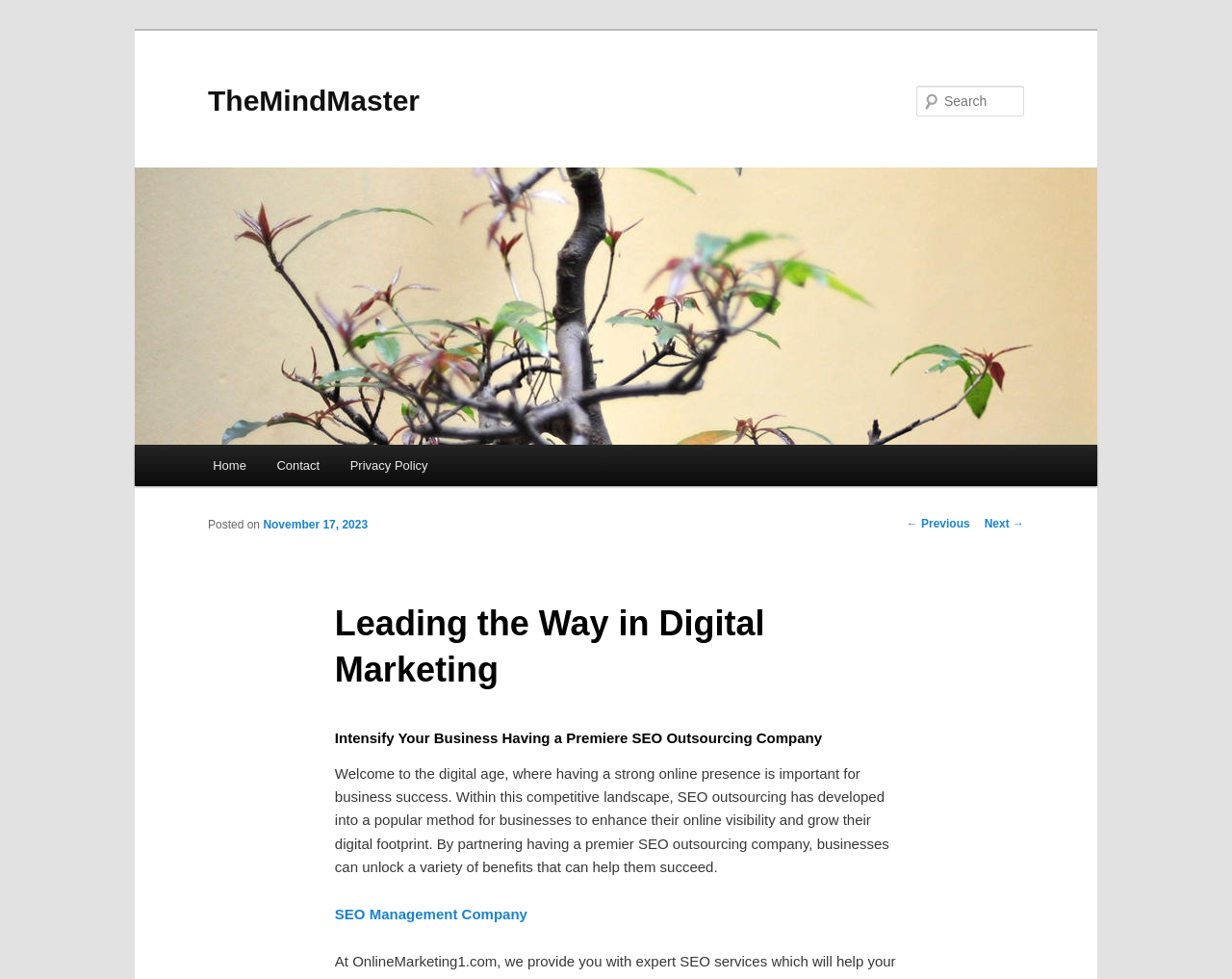What is the name of the company?
Give a single word or phrase as your answer by examining the image.

TheMindMaster